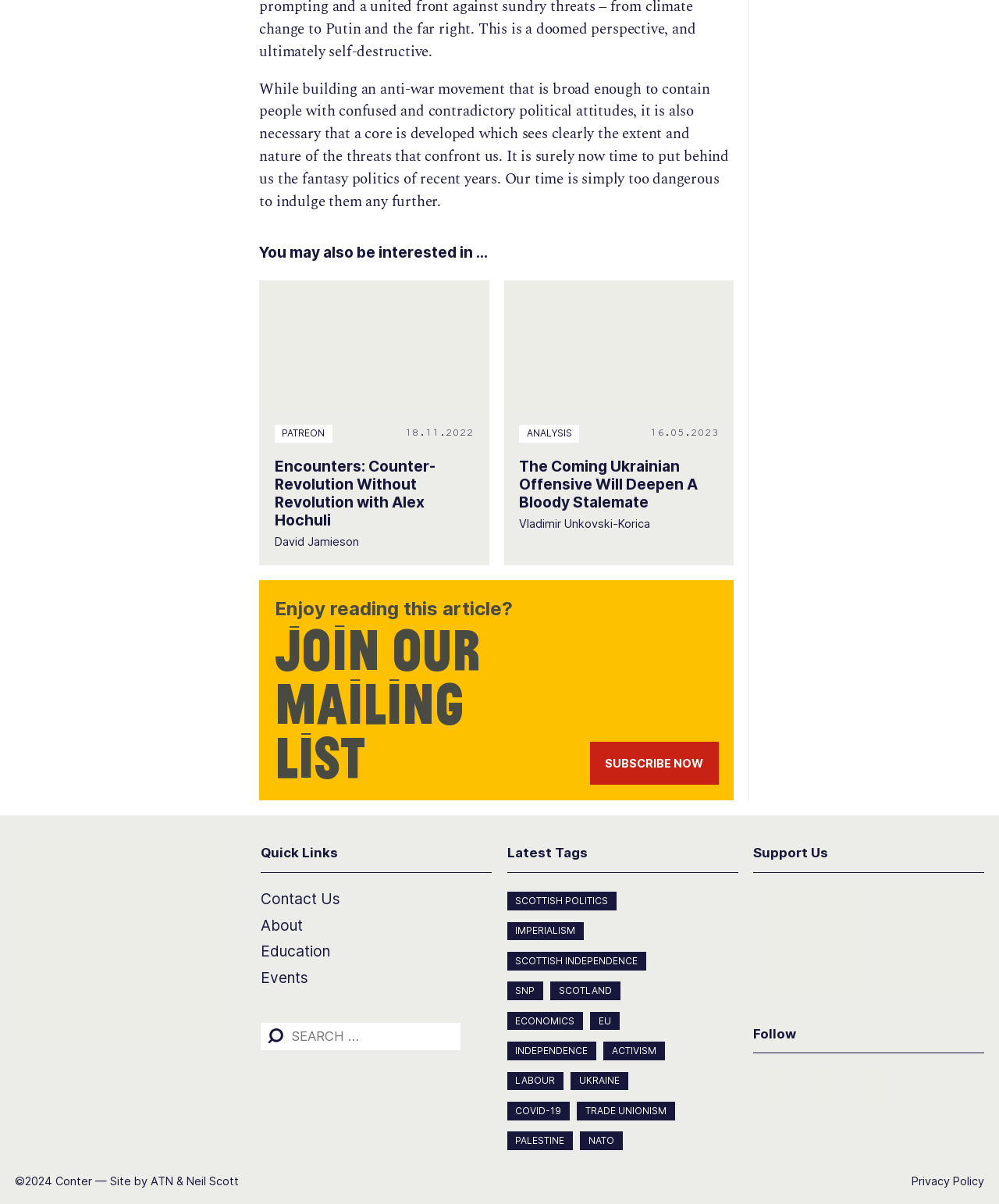Identify the bounding box coordinates of the area that should be clicked in order to complete the given instruction: "Follow Conter on Twitter". The bounding box coordinates should be four float numbers between 0 and 1, i.e., [left, top, right, bottom].

[0.754, 0.887, 0.791, 0.919]